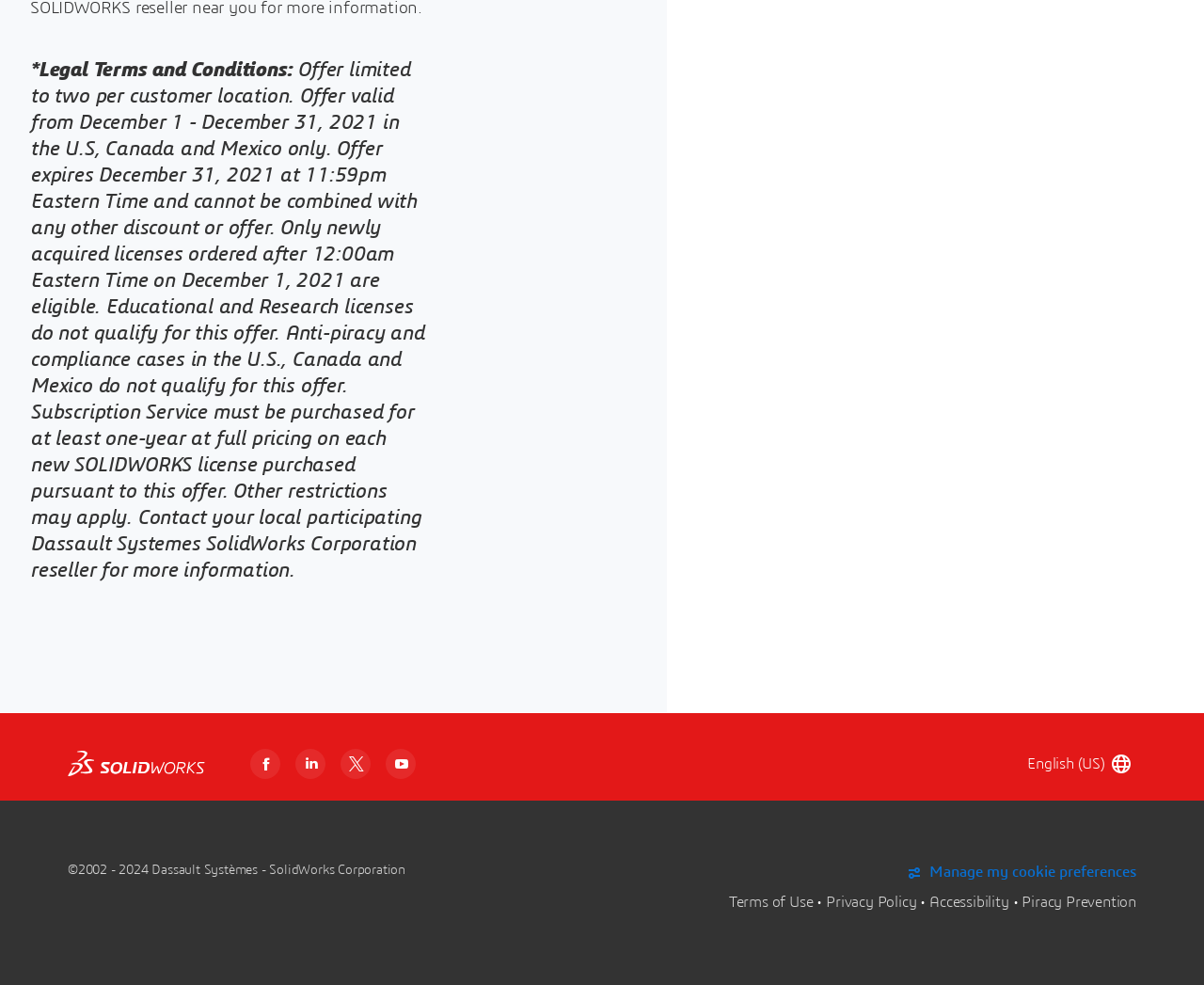Determine the bounding box coordinates for the clickable element to execute this instruction: "View Terms of Use". Provide the coordinates as four float numbers between 0 and 1, i.e., [left, top, right, bottom].

[0.605, 0.904, 0.675, 0.935]